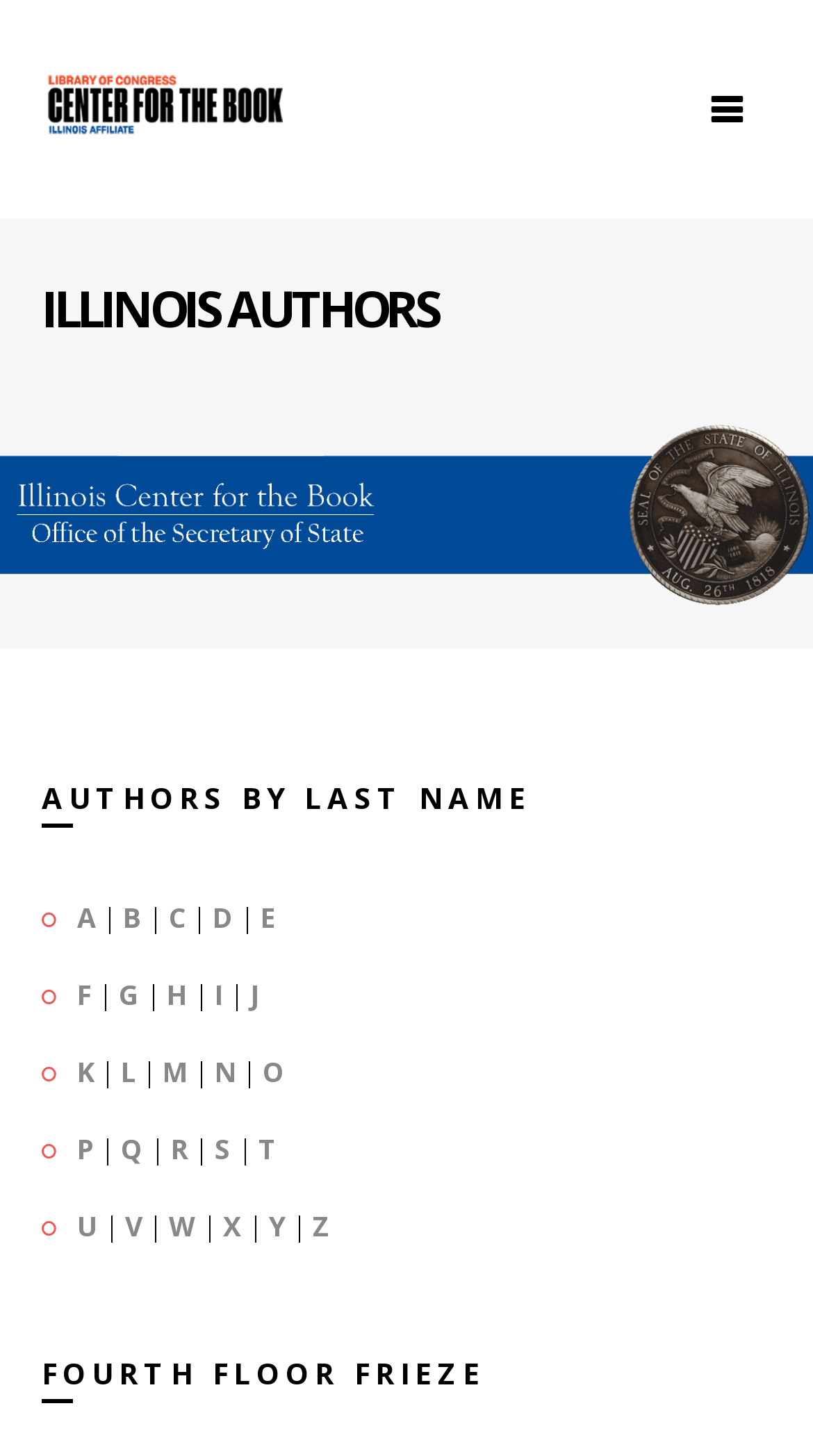Are there any images on this page?
Please provide a comprehensive answer based on the information in the image.

I found two images on the page: the logo of the Library of Congress's Center for the Book and the Illinois Center for the Book banner.